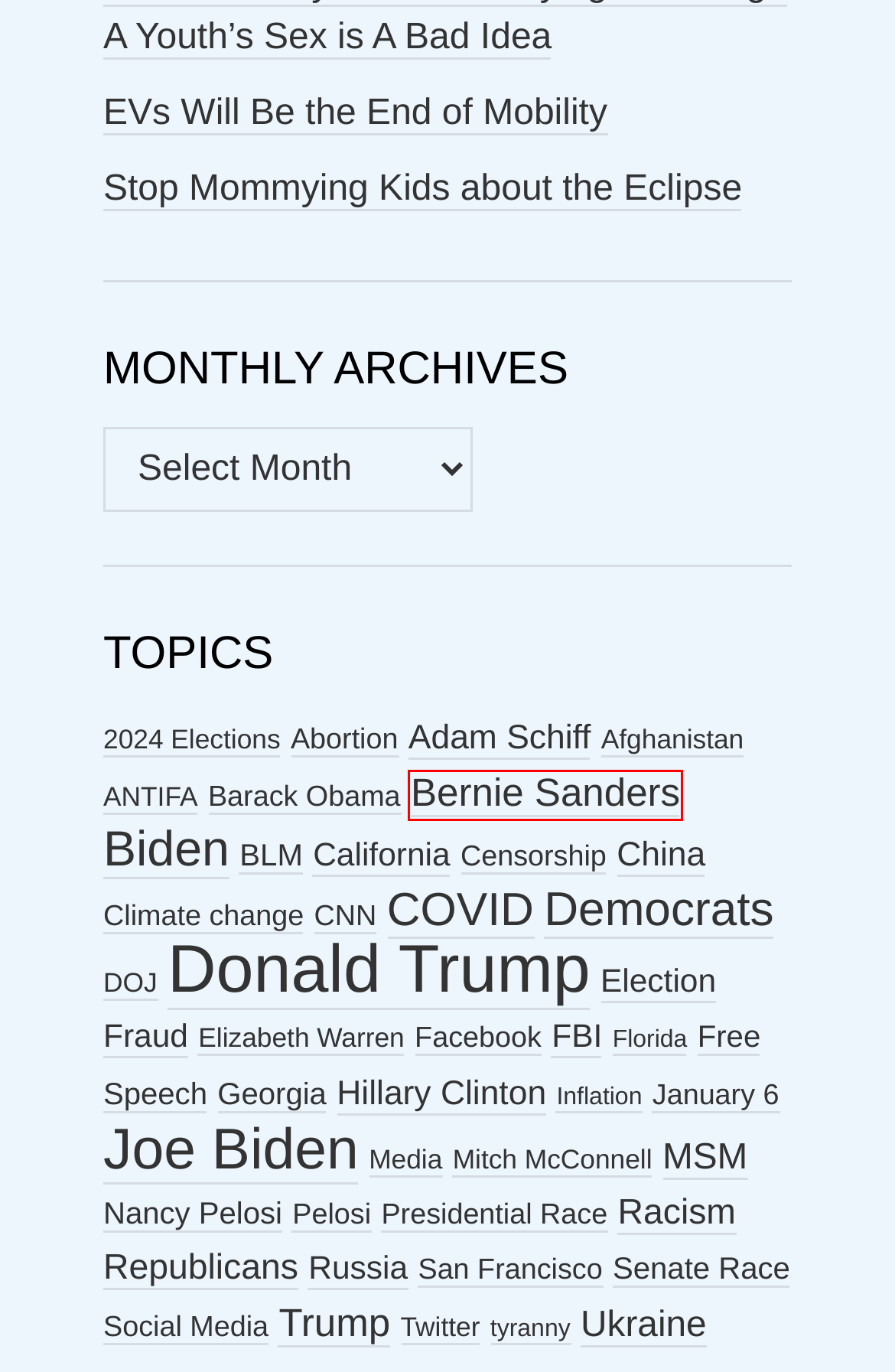A screenshot of a webpage is given with a red bounding box around a UI element. Choose the description that best matches the new webpage shown after clicking the element within the red bounding box. Here are the candidates:
A. MSM Archives – Flyover Patriots
B. Facebook Archives – Flyover Patriots
C. CNN Archives – Flyover Patriots
D. 2024 Elections Archives – Flyover Patriots
E. Russia Archives – Flyover Patriots
F. Bernie Sanders Archives – Flyover Patriots
G. Biden Archives – Flyover Patriots
H. Hillary Clinton Archives – Flyover Patriots

F